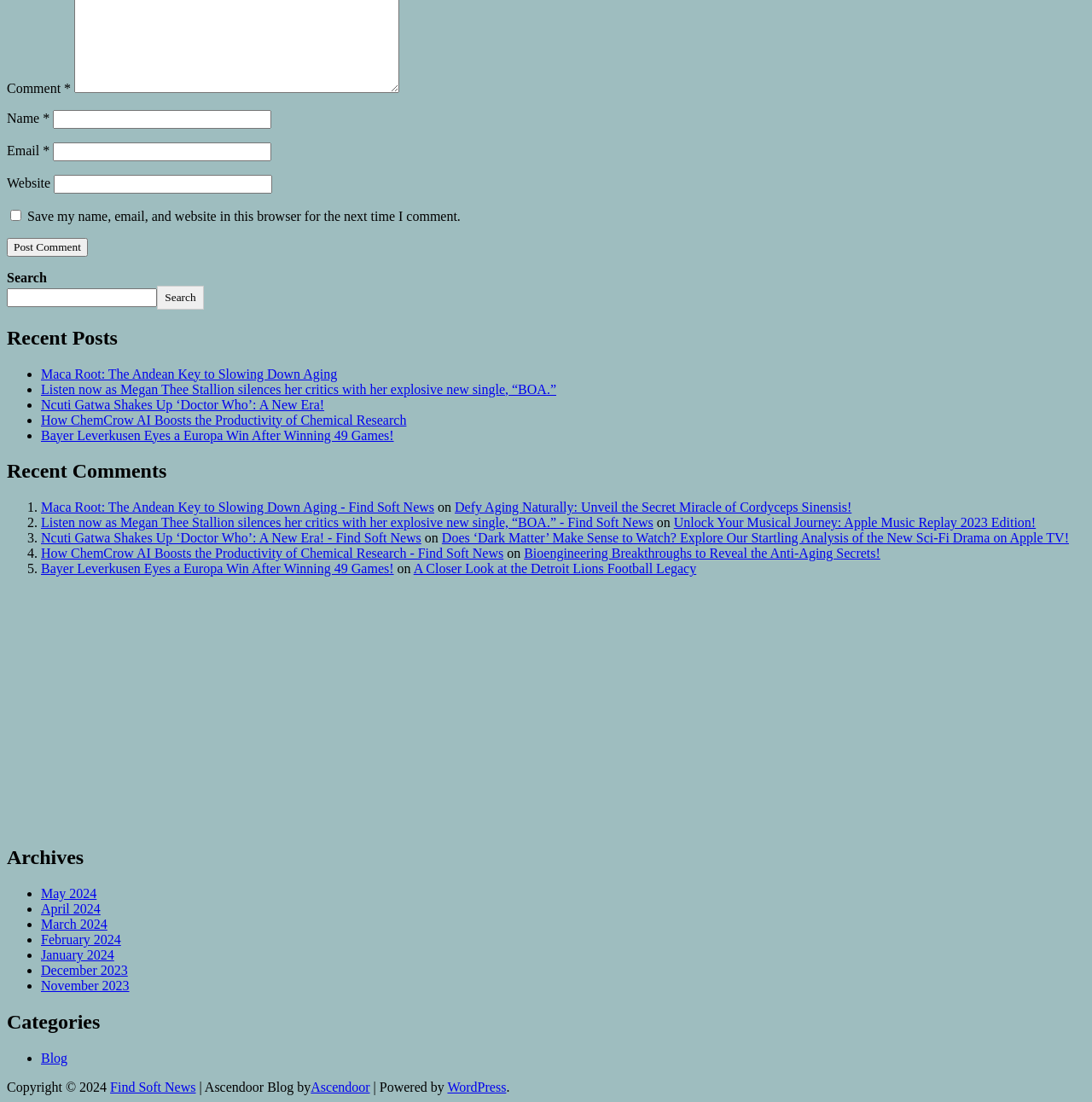Can you find the bounding box coordinates for the element that needs to be clicked to execute this instruction: "post a comment"? The coordinates should be given as four float numbers between 0 and 1, i.e., [left, top, right, bottom].

[0.006, 0.216, 0.08, 0.233]